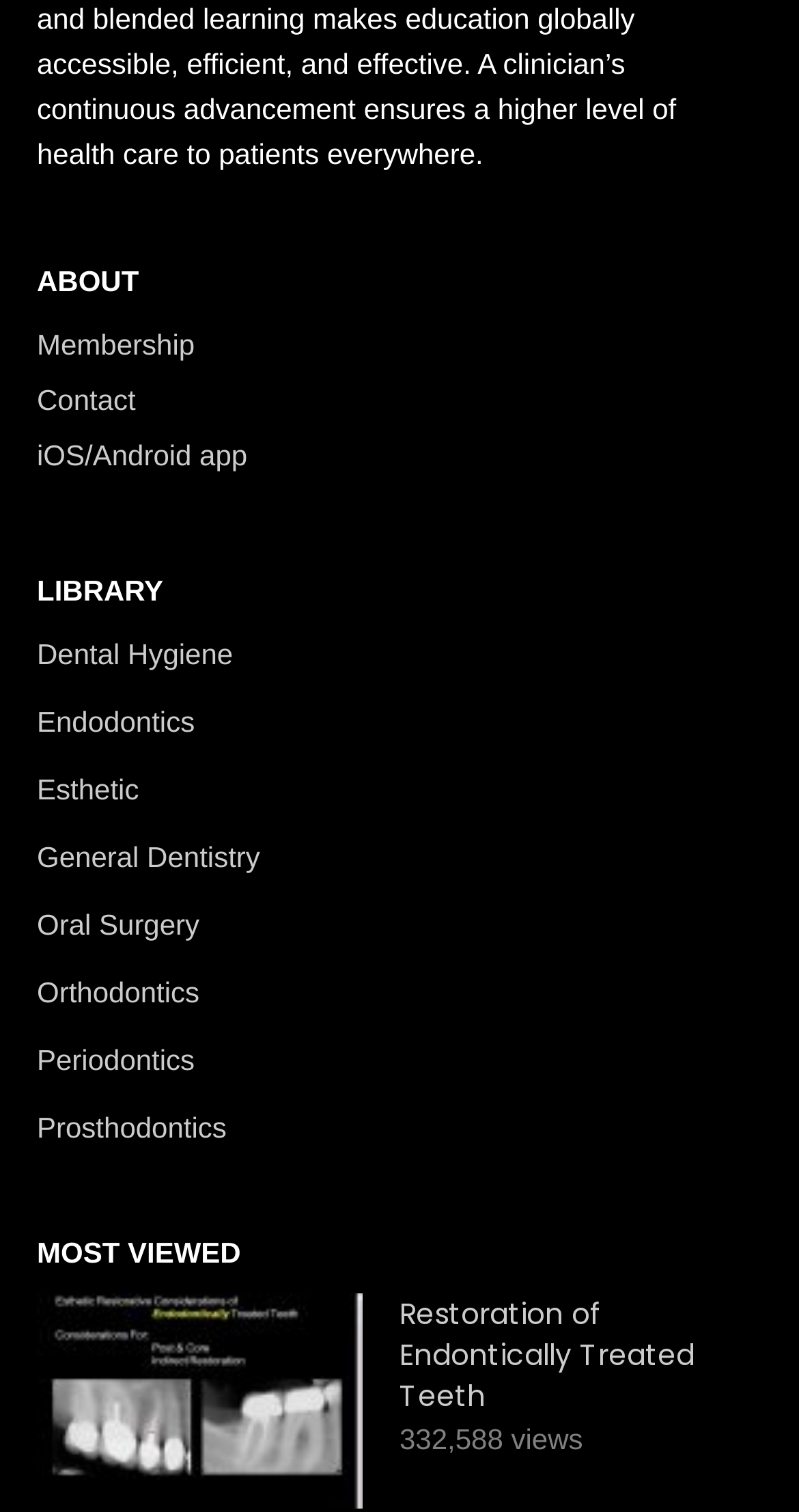Find the bounding box coordinates of the UI element according to this description: "title="Restoration of Endontically Treated Teeth"".

[0.046, 0.855, 0.454, 0.998]